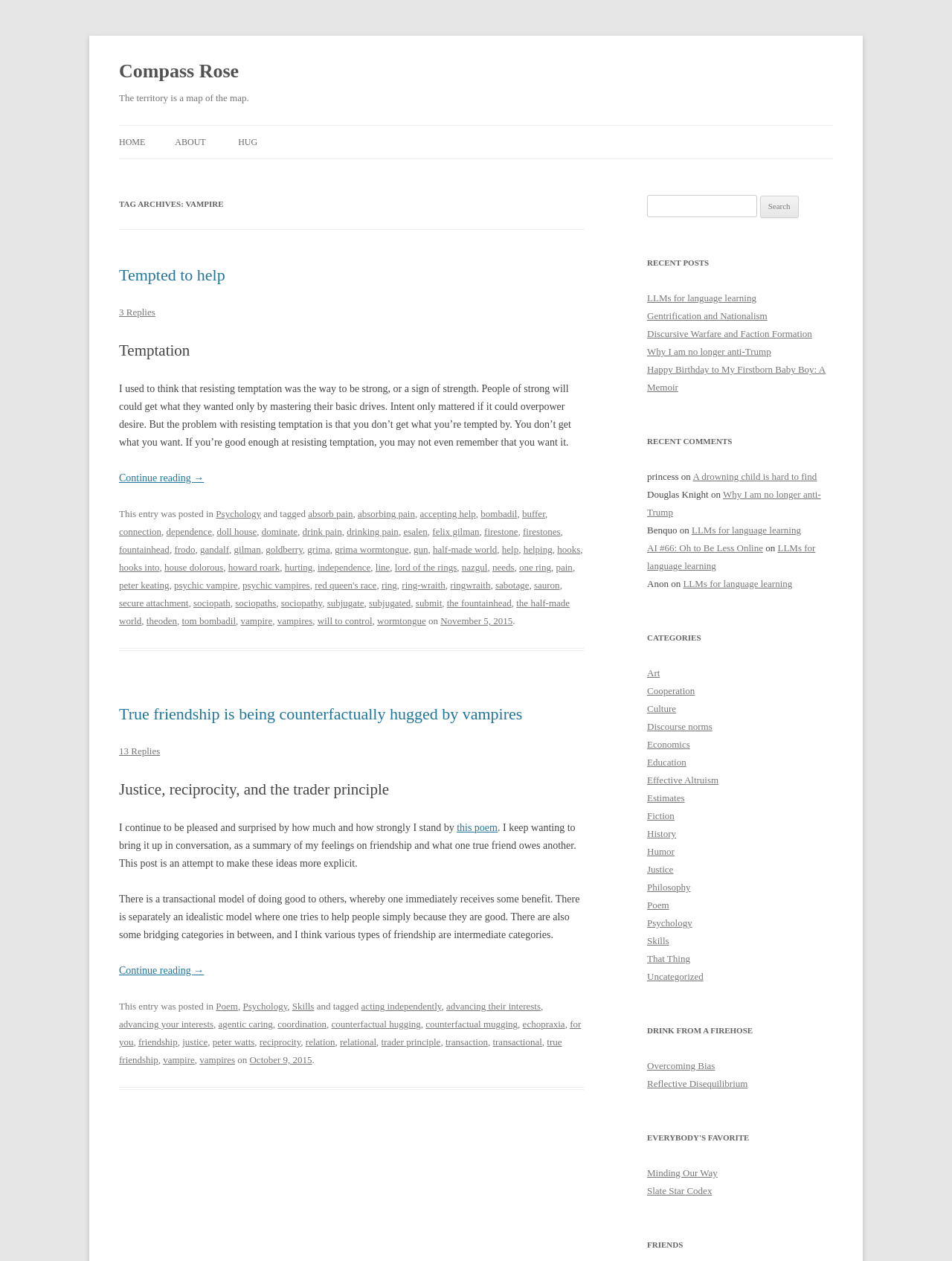Please determine the bounding box coordinates for the element that should be clicked to follow these instructions: "Login to your account".

None